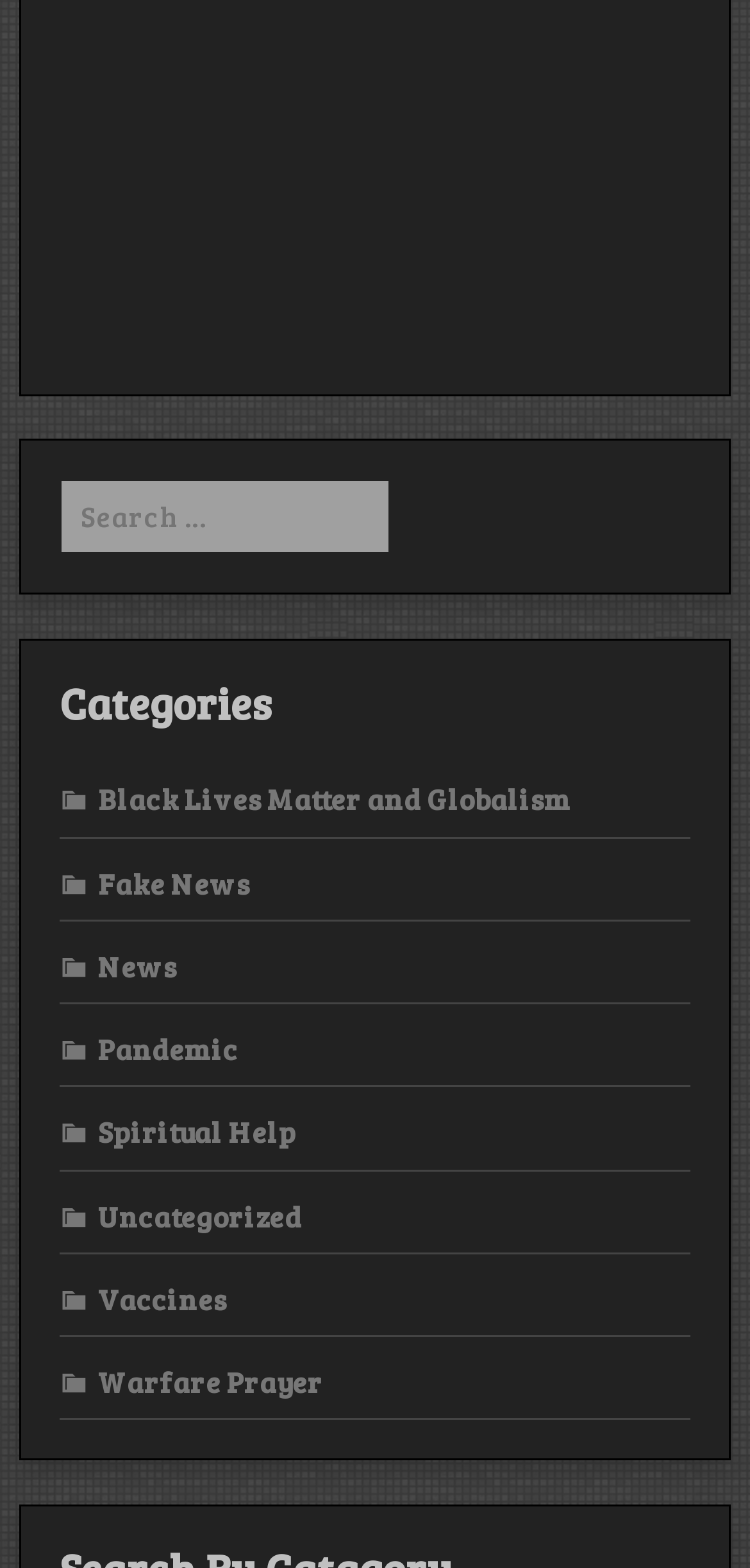Based on the provided description, "Black Lives Matter and Globalism", find the bounding box of the corresponding UI element in the screenshot.

[0.079, 0.497, 0.762, 0.522]